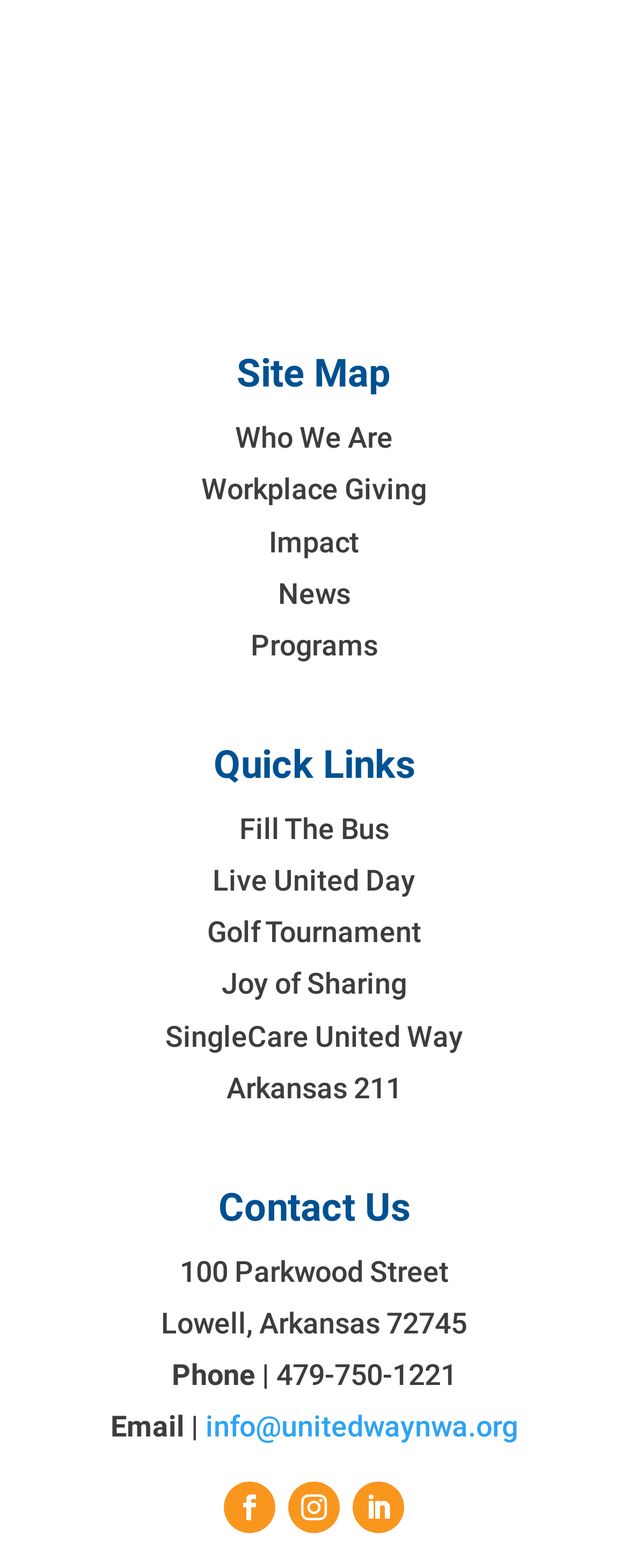Please find the bounding box coordinates for the clickable element needed to perform this instruction: "visit Press Room".

None